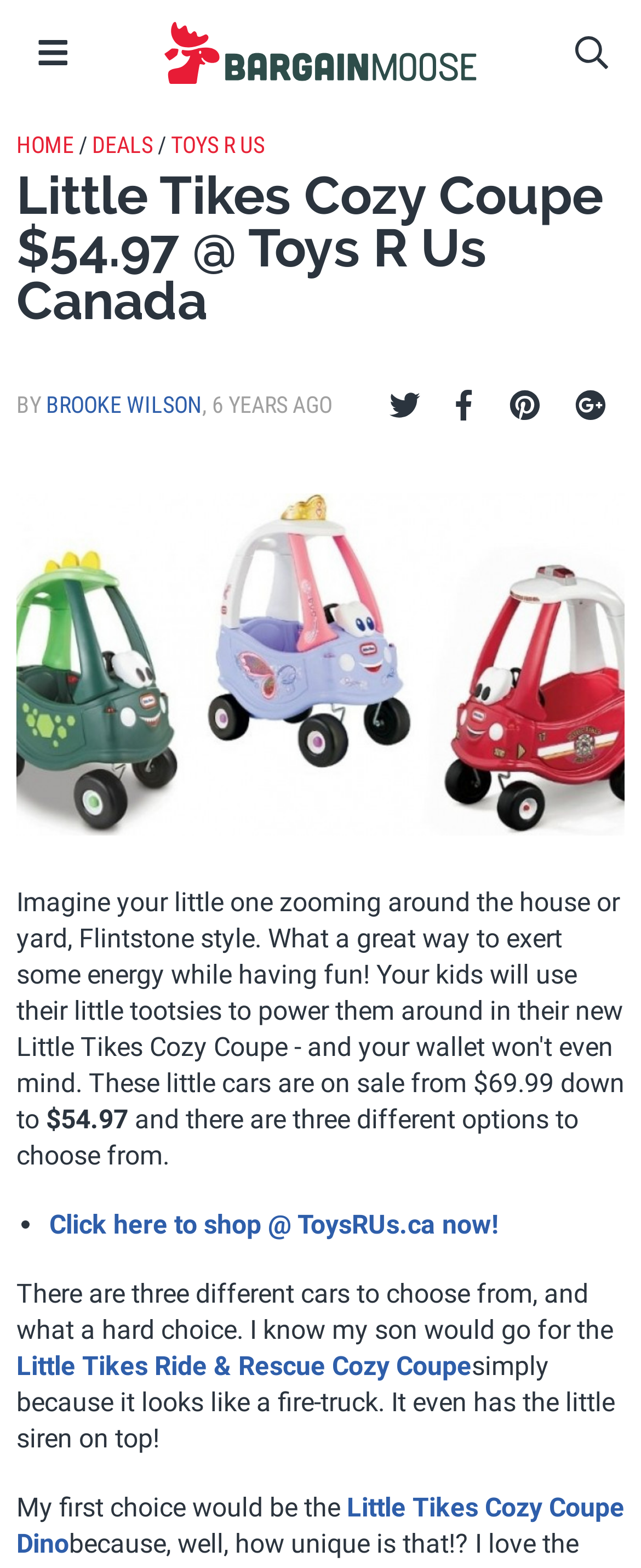Specify the bounding box coordinates of the element's region that should be clicked to achieve the following instruction: "Click the 'Little Tikes Ride & Rescue Cozy Coupe' link". The bounding box coordinates consist of four float numbers between 0 and 1, in the format [left, top, right, bottom].

[0.026, 0.861, 0.736, 0.881]